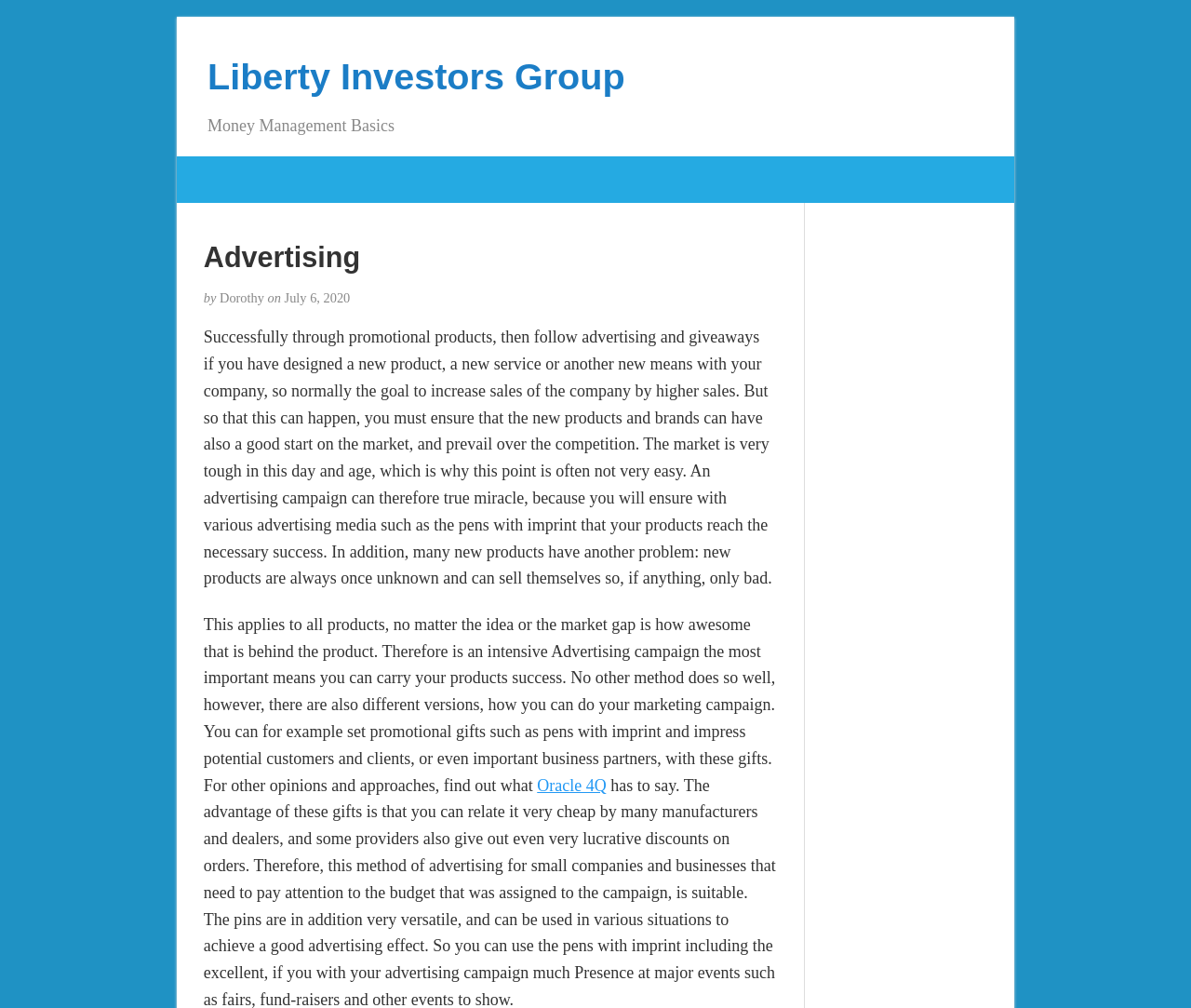Who wrote the article?
Please provide a single word or phrase as the answer based on the screenshot.

Dorothy